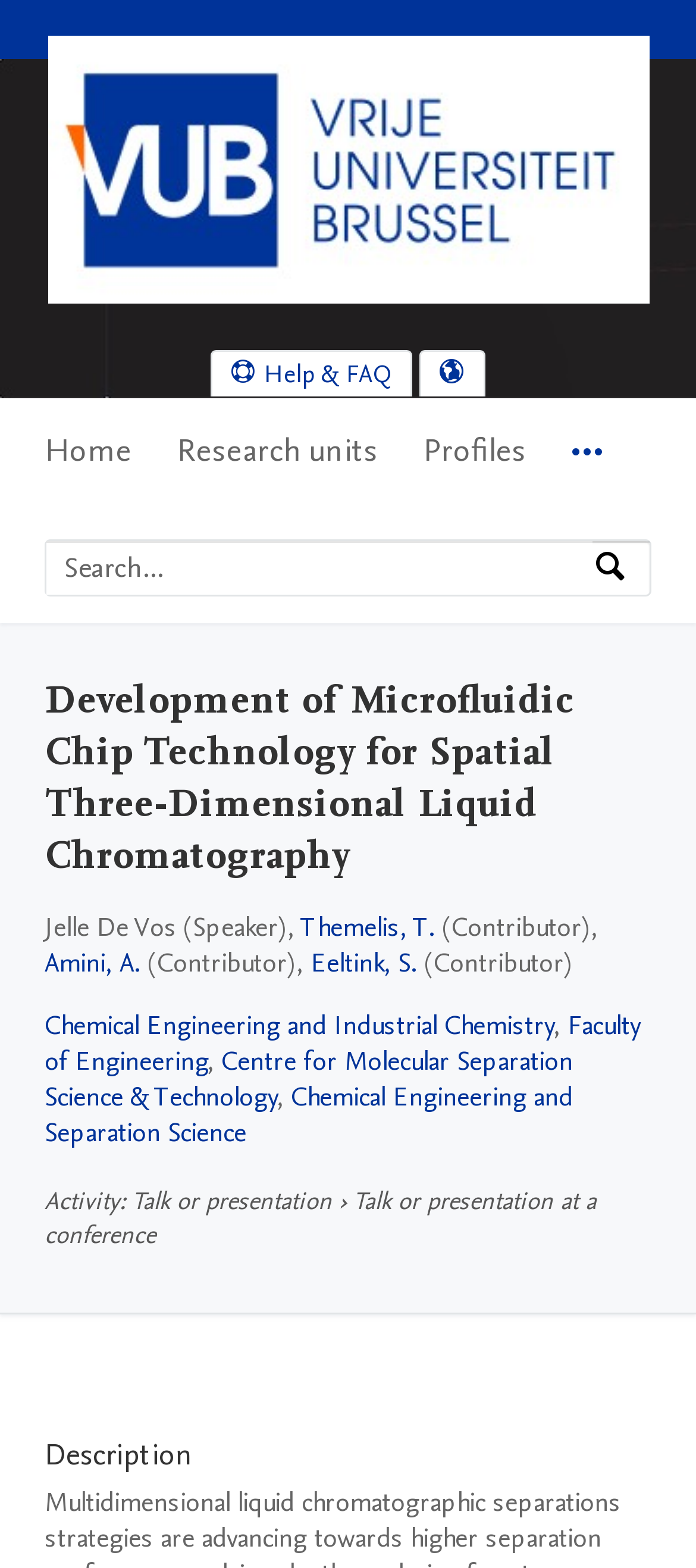What is the logo of the university?
Provide a one-word or short-phrase answer based on the image.

Vrije Universiteit Brussel Logo